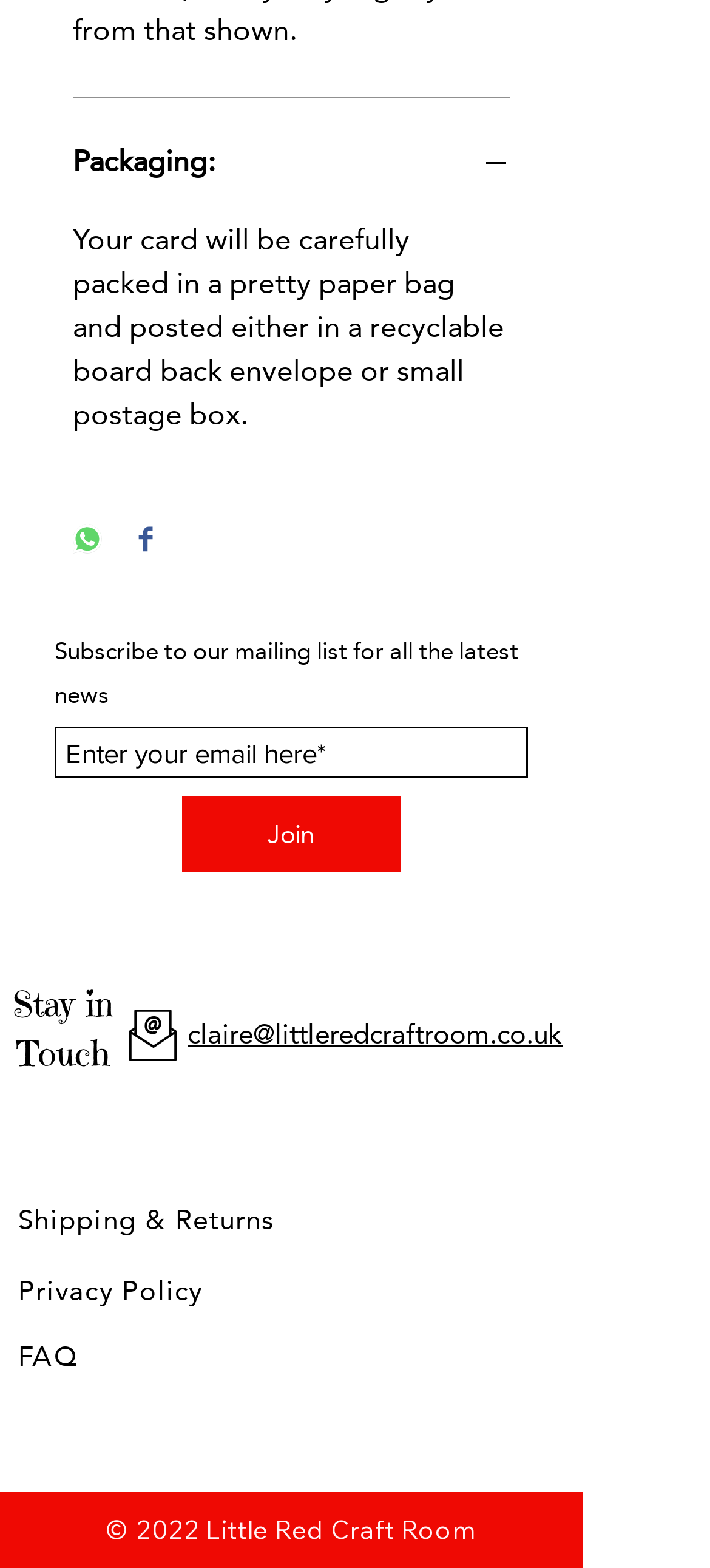What is the purpose of the textbox?
Please respond to the question with a detailed and well-explained answer.

The textbox is labeled as 'Enter your email here*' and is required, which implies that its purpose is to allow users to enter their email address, likely for subscribing to a mailing list.